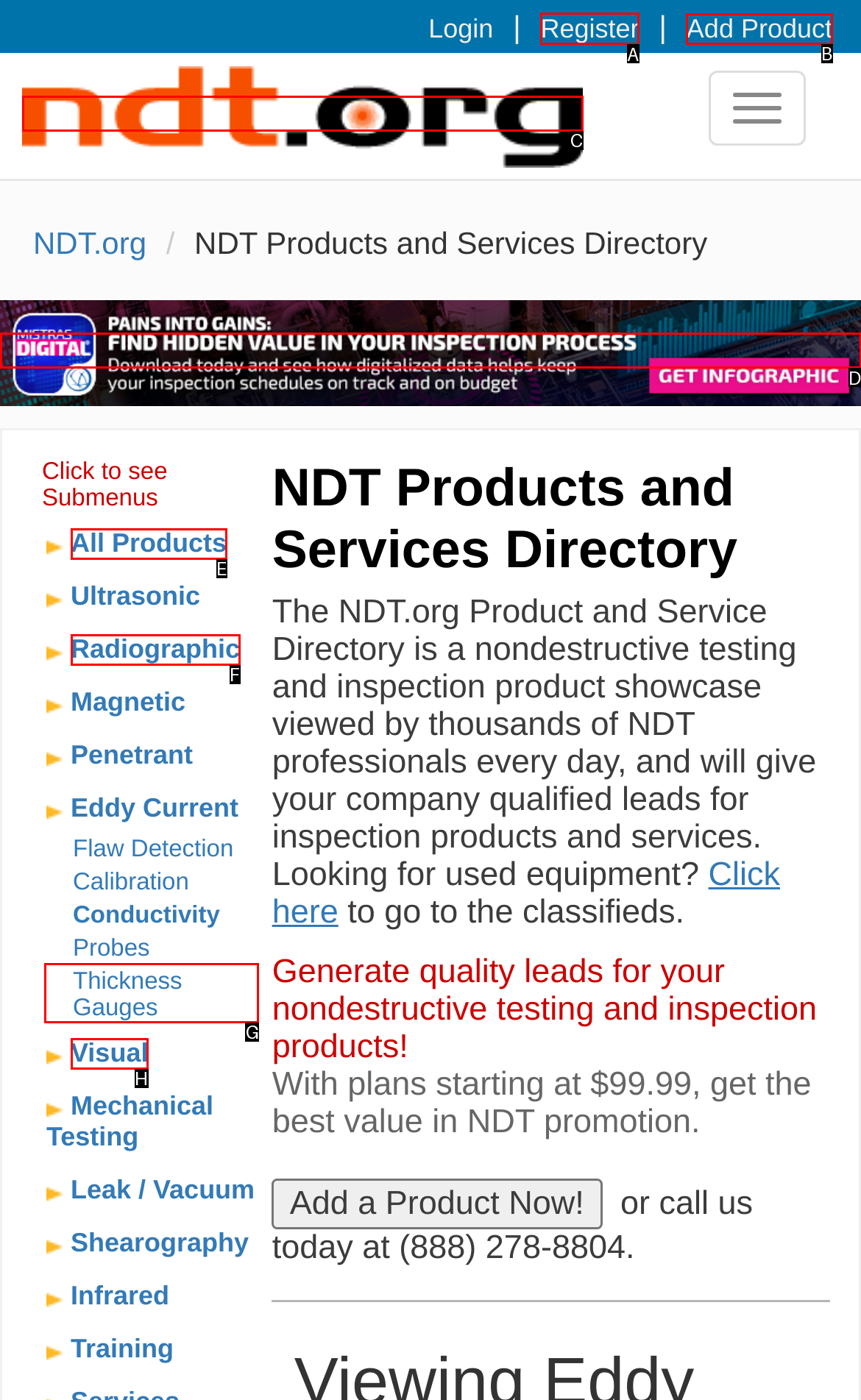Which UI element's letter should be clicked to achieve the task: Register on the website
Provide the letter of the correct choice directly.

A